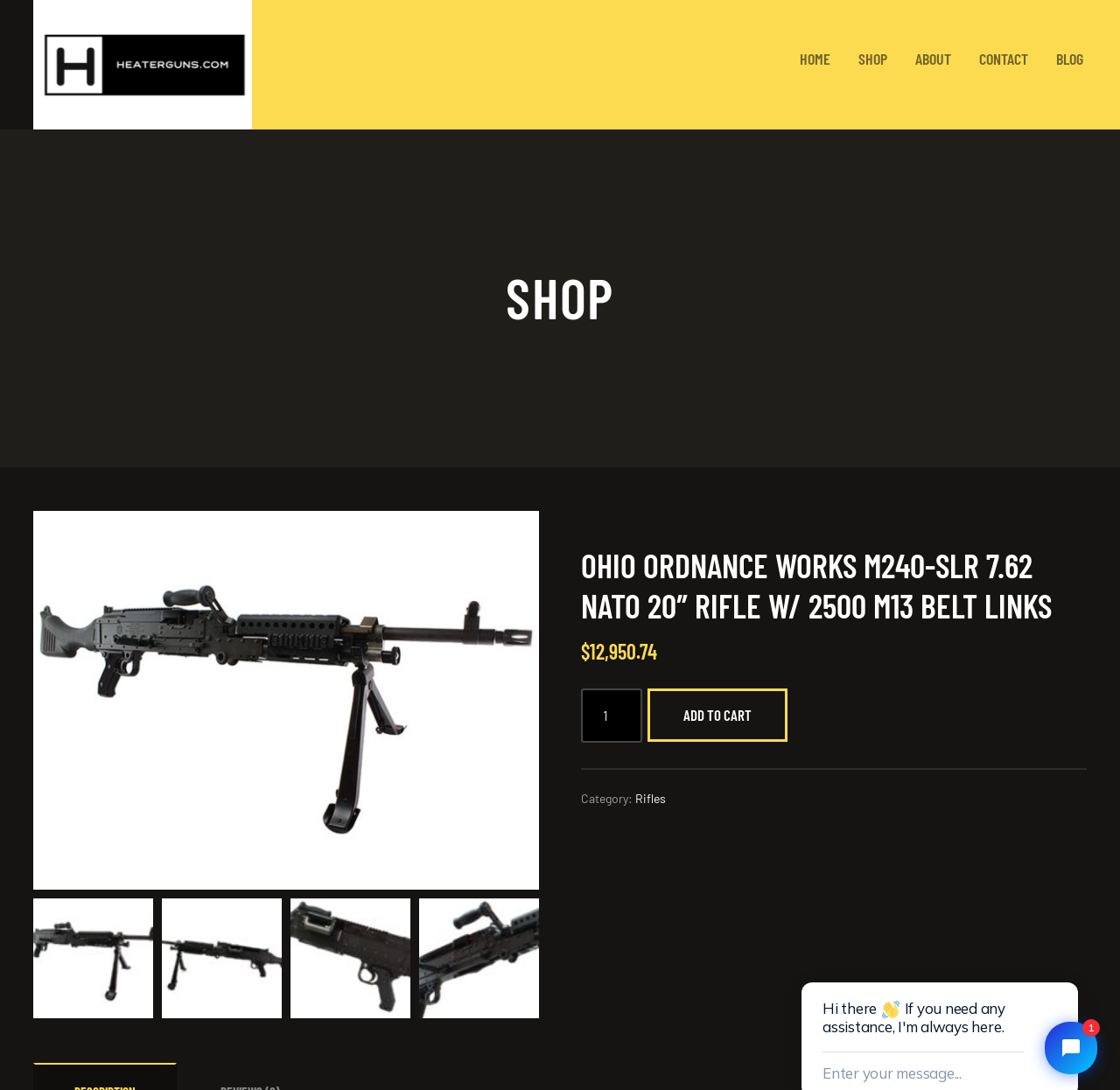What is the name of the website?
Utilize the image to construct a detailed and well-explained answer.

I found the name of the website by looking at the top-left corner of the webpage, where the logo and website name 'Heater Guns' are displayed.